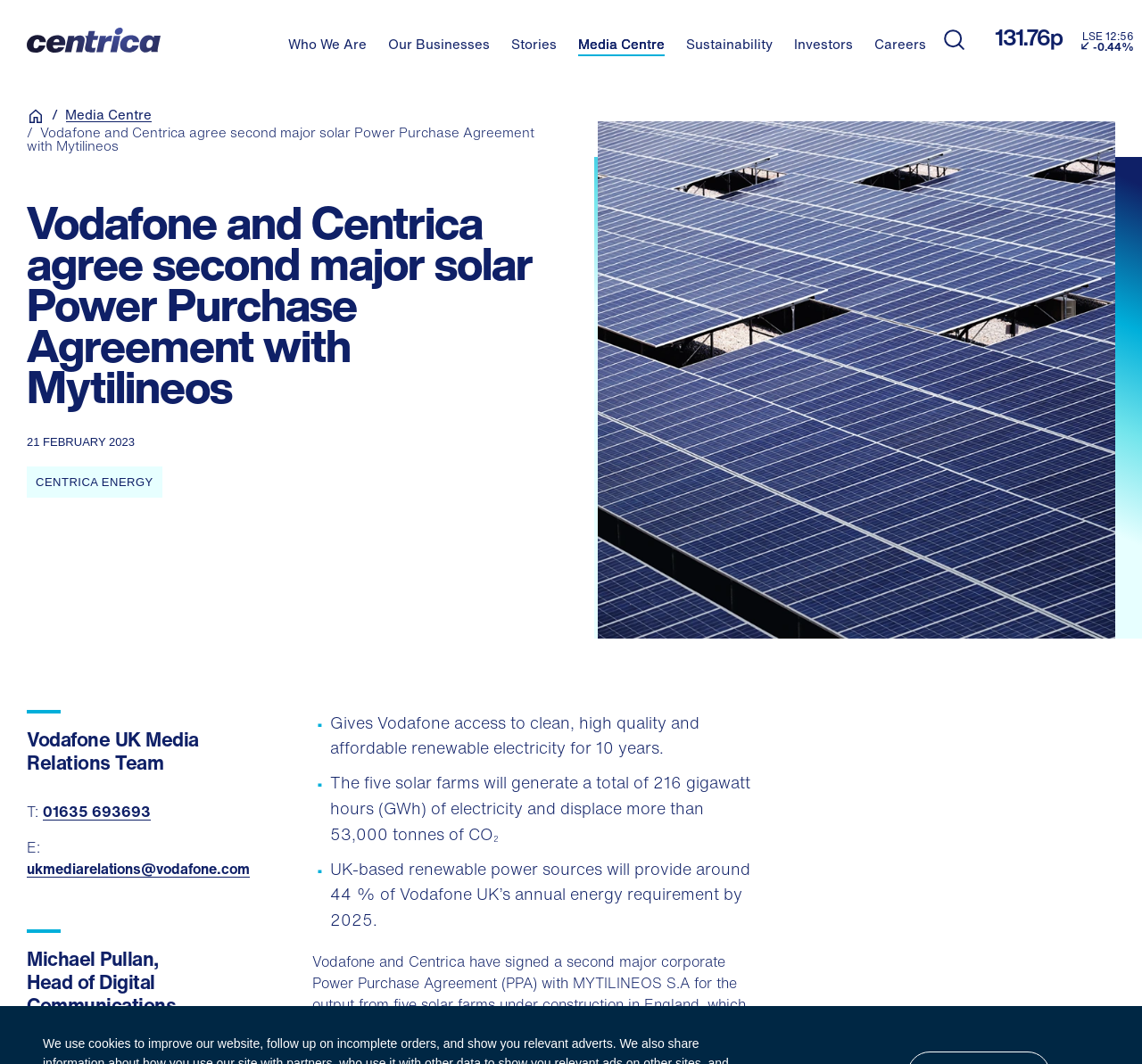Identify the bounding box coordinates of the region I need to click to complete this instruction: "Press the Who We Are button".

[0.252, 0.035, 0.321, 0.053]